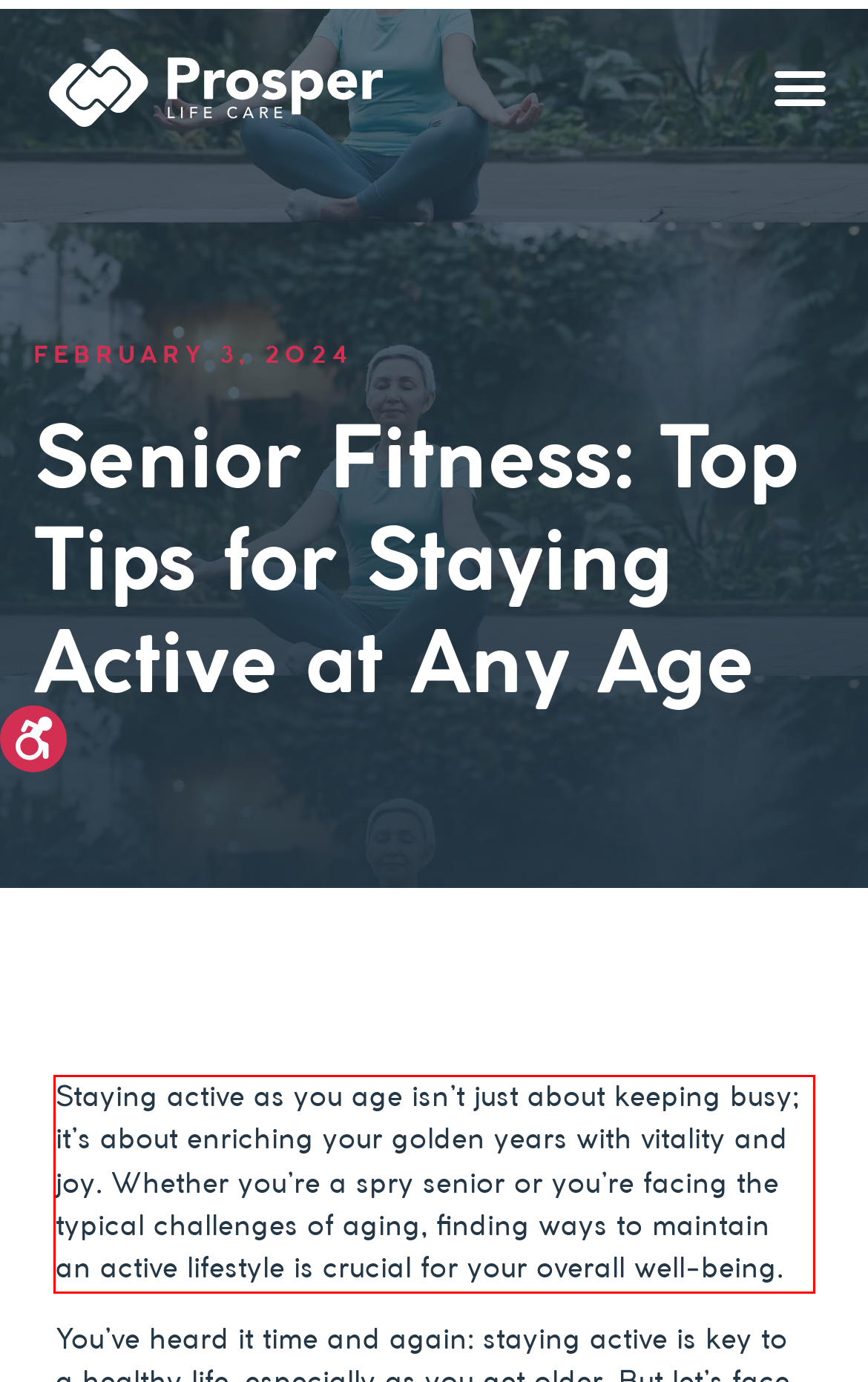Please examine the webpage screenshot and extract the text within the red bounding box using OCR.

Staying active as you age isn’t just about keeping busy; it’s about enriching your golden years with vitality and joy. Whether you’re a spry senior or you’re facing the typical challenges of aging, finding ways to maintain an active lifestyle is crucial for your overall well-being.